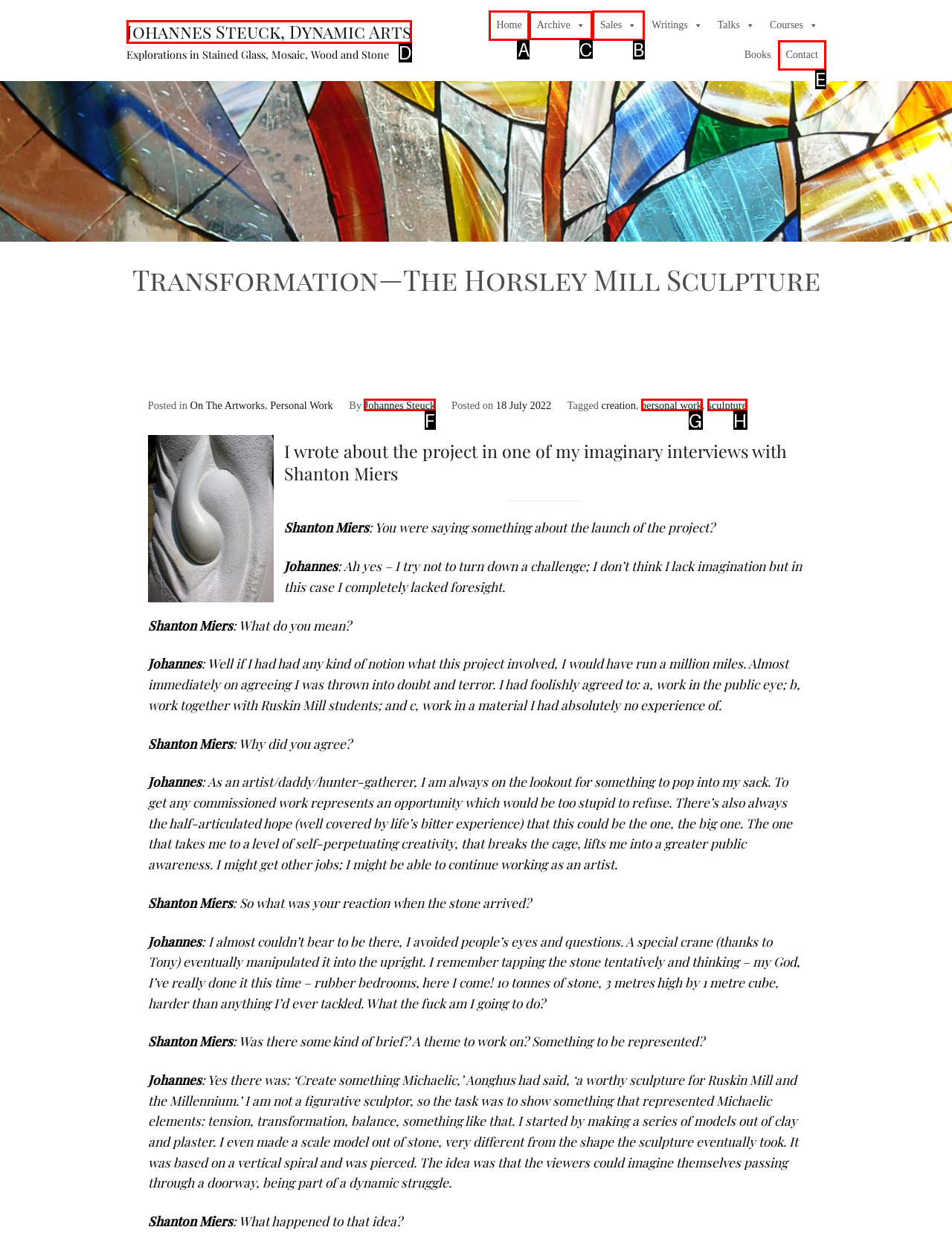Identify the letter of the UI element I need to click to carry out the following instruction: visit the Weird Desk News category

None